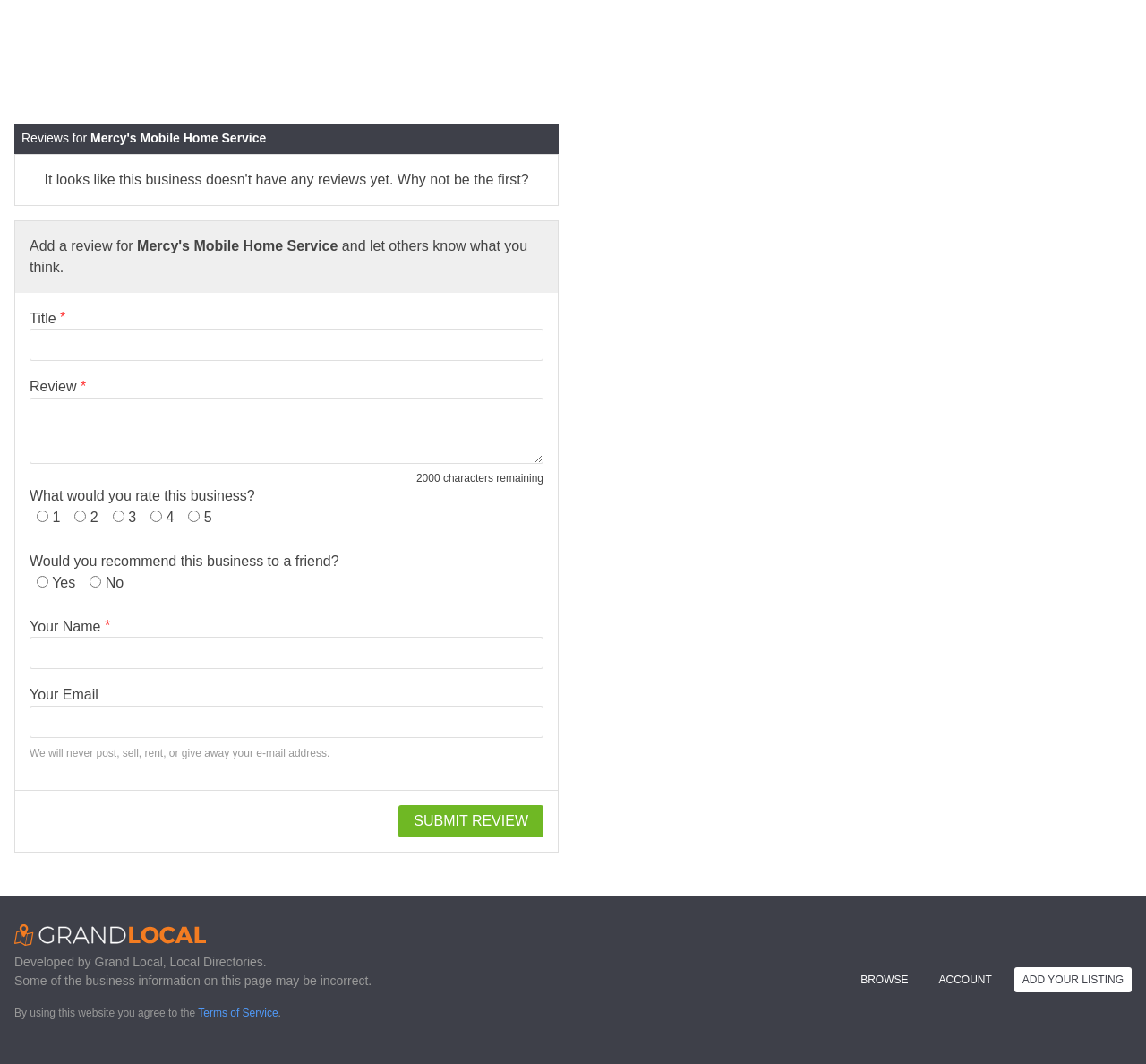Give a succinct answer to this question in a single word or phrase: 
What is the purpose of the textbox below 'Your Email'?

Enter email address